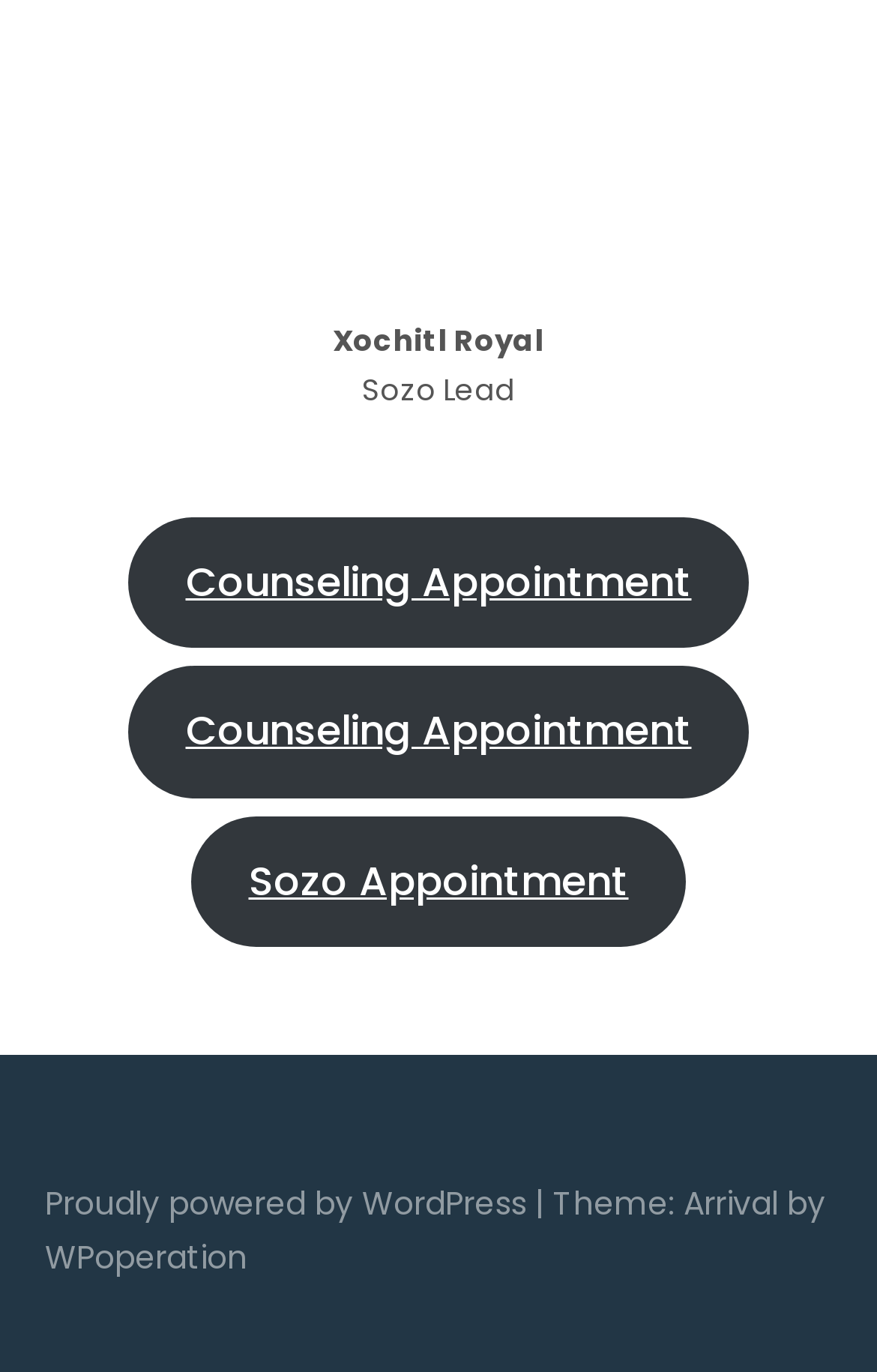Use a single word or phrase to respond to the question:
What is the name of the platform powering the website?

WordPress